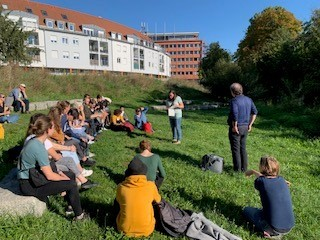Respond to the following question with a brief word or phrase:
How many participants are seated on the grass?

Twenty to thirty